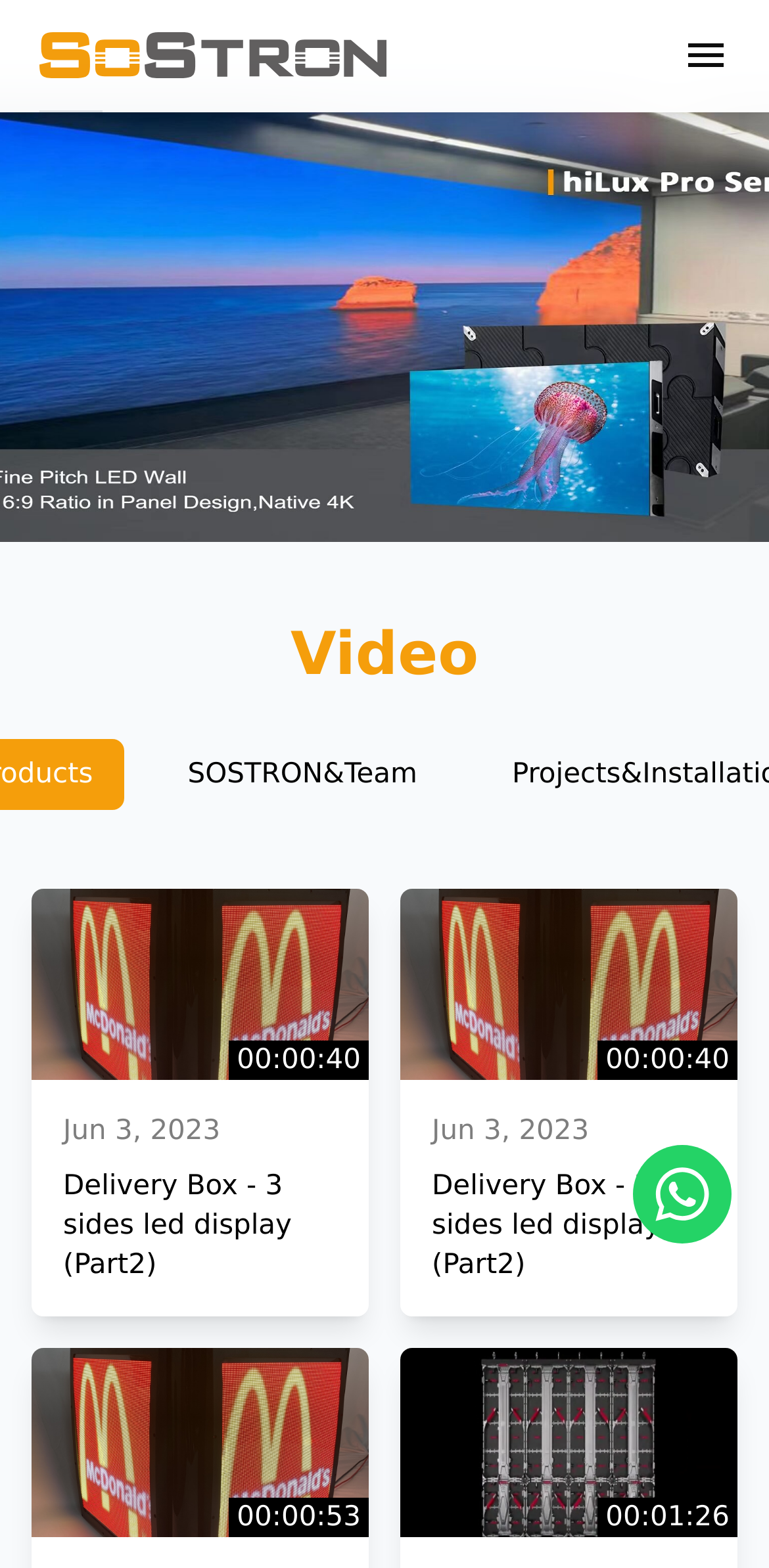Refer to the screenshot and answer the following question in detail:
What is the date of the latest video?

The date of the latest video can be found by looking at the StaticText elements, which indicate the date of the videos. The latest video has a date of Jun 3, 2023.